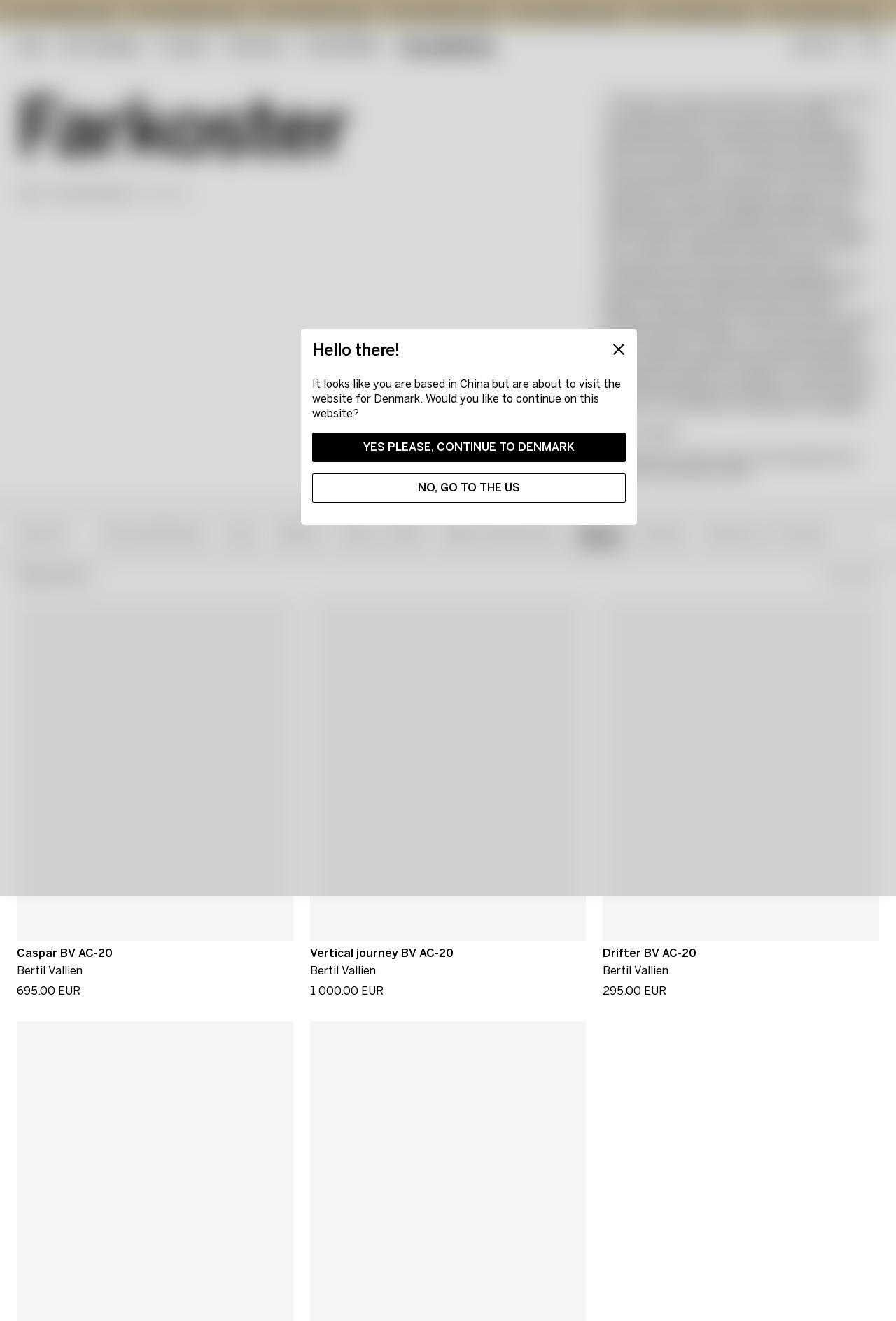What is the name of the collection that the boat series is part of?
Answer the question with a single word or phrase, referring to the image.

Kosta Boda Artist Collection